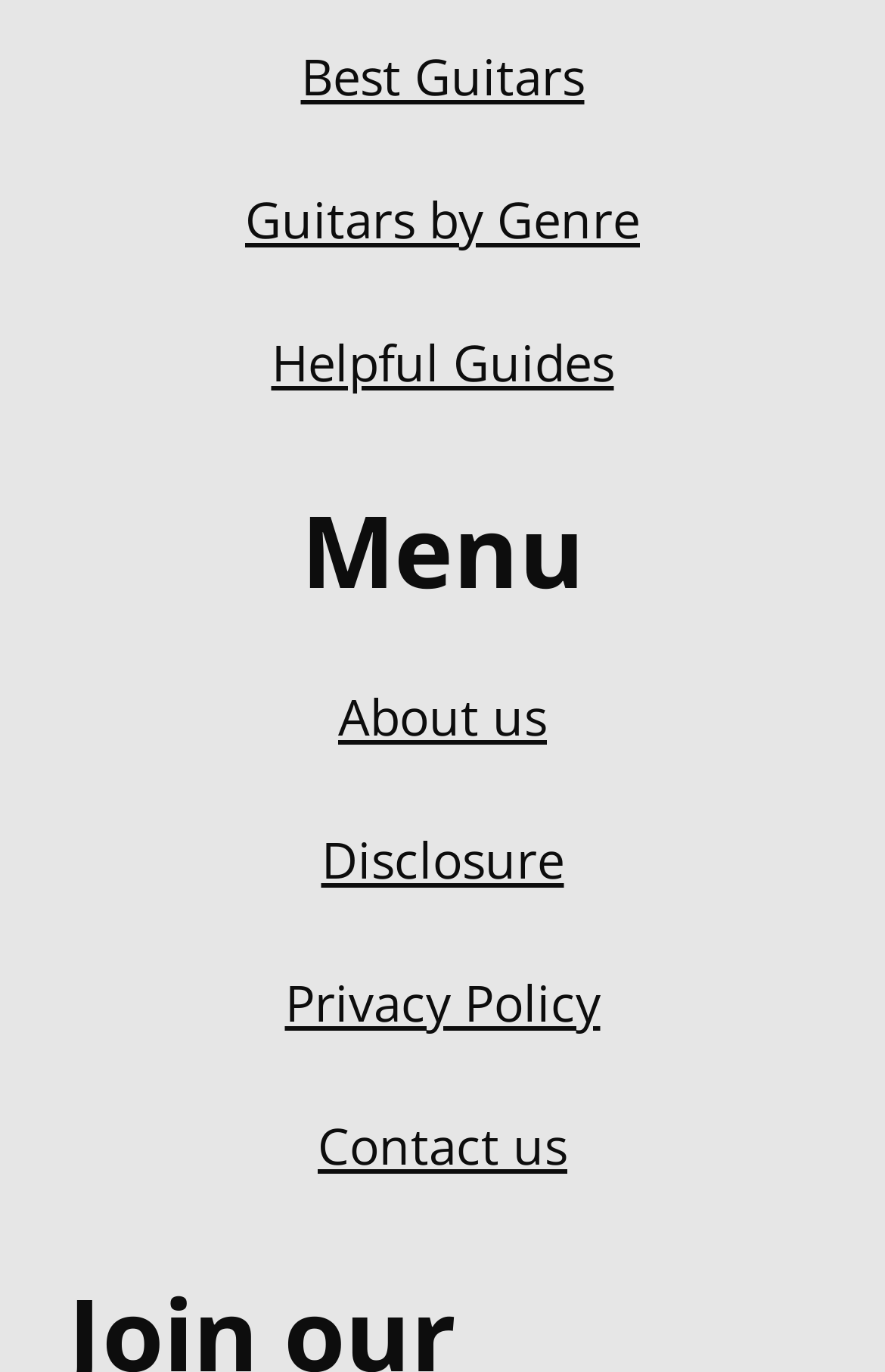From the webpage screenshot, identify the region described by Guitars by Genre. Provide the bounding box coordinates as (top-left x, top-left y, bottom-right x, bottom-right y), with each value being a floating point number between 0 and 1.

[0.277, 0.134, 0.723, 0.184]